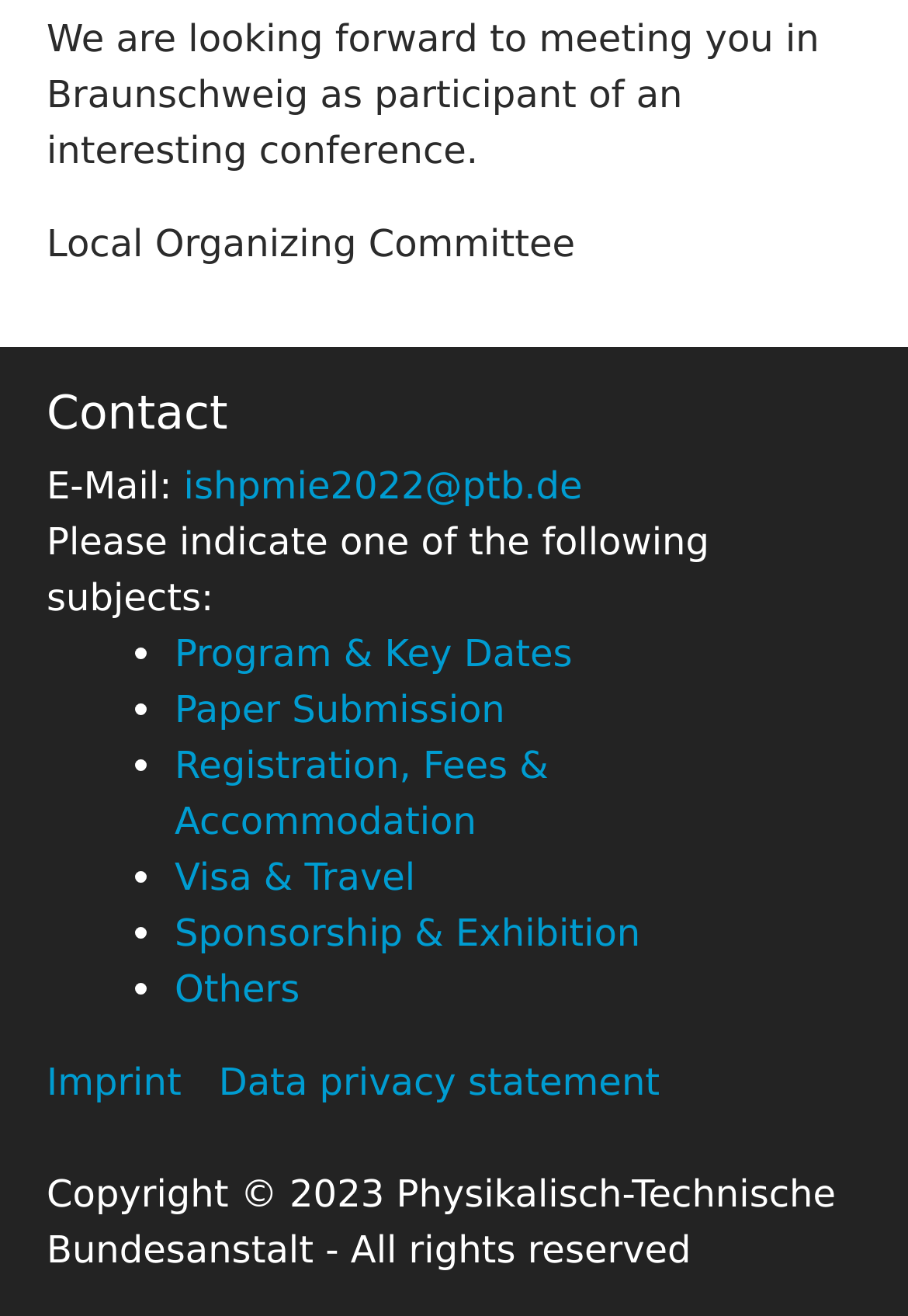Can you find the bounding box coordinates of the area I should click to execute the following instruction: "contact Steve Moye"?

None